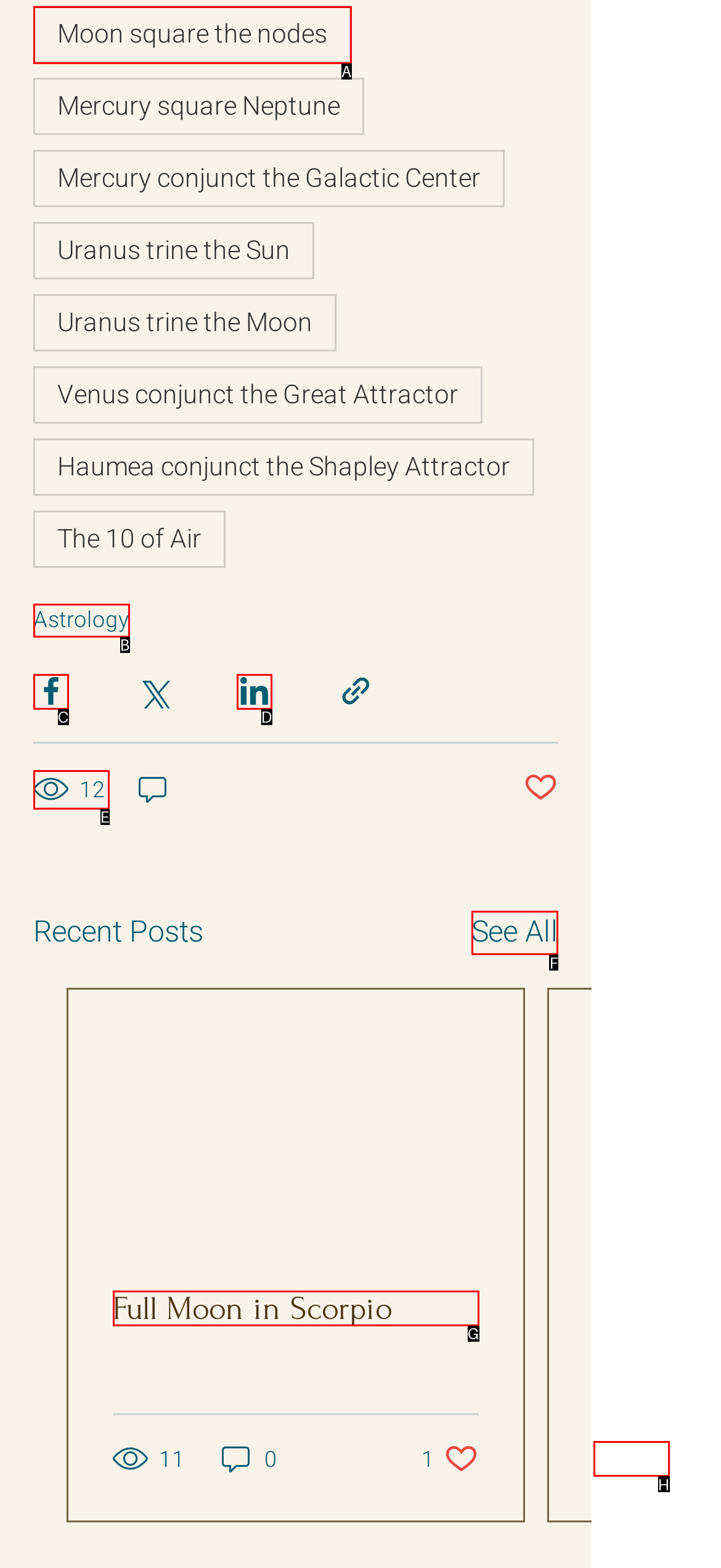Pick the option that should be clicked to perform the following task: See all recent posts
Answer with the letter of the selected option from the available choices.

F